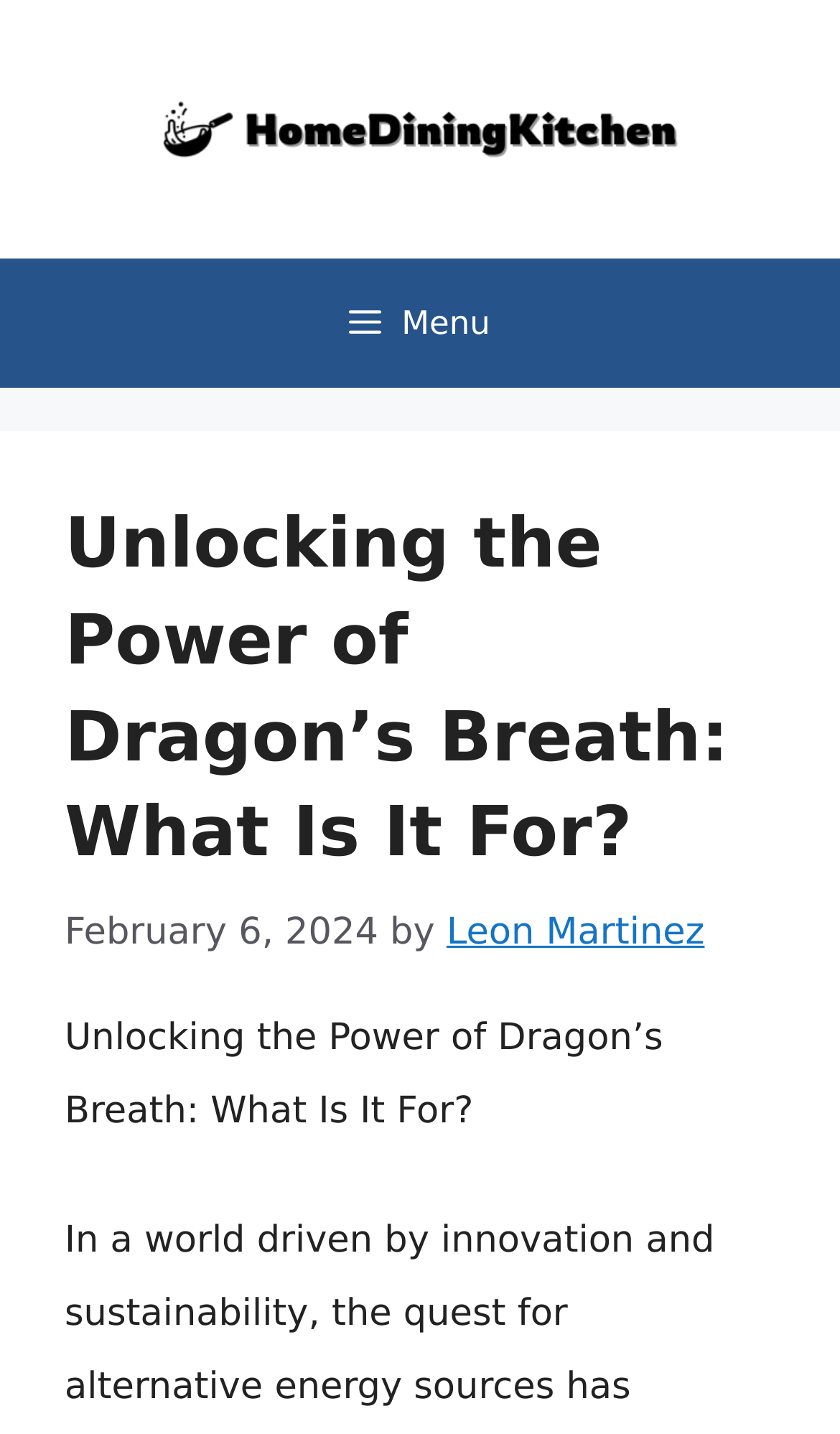Determine the bounding box coordinates of the UI element described below. Use the format (top-left x, top-left y, bottom-right x, bottom-right y) with floating point numbers between 0 and 1: Menu

[0.0, 0.18, 1.0, 0.27]